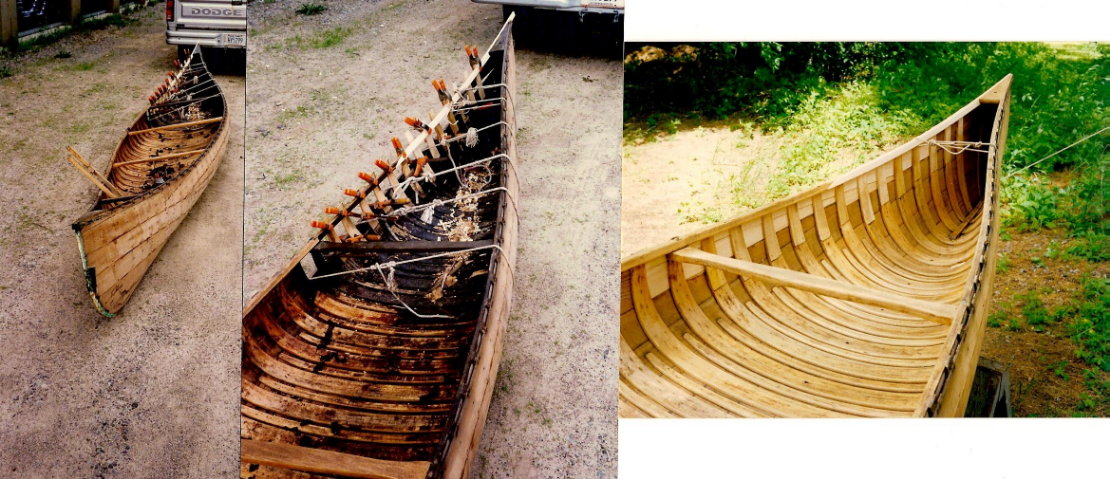What is being used to hold the canoe's structure in place?
Please give a detailed and elaborate answer to the question based on the image.

The caption states that clamps and construction materials are visible in the image, suggesting that the clamps are being used to hold the canoe's structure in place while it is being repaired and restored.